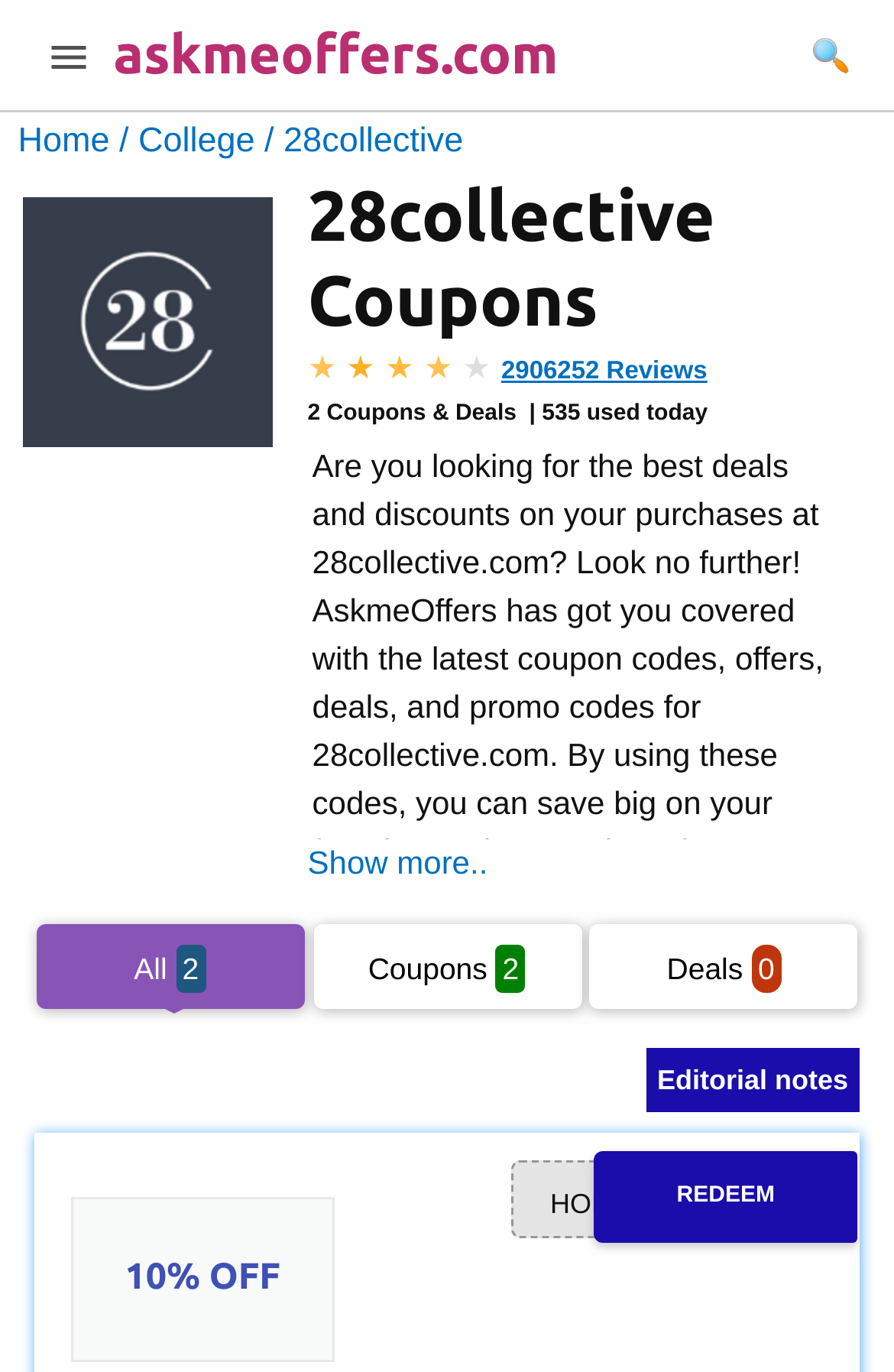Generate a comprehensive caption for the webpage you are viewing.

The webpage is about 28collective.com coupons, offers, and promo codes. At the top left, there is a button to toggle the menu. Next to it, there is a link to askmeoffers.com. On the top right, there is a search button with a magnifying glass icon. Below the search button, there are links to the home page, college, and 28collective.

The main content of the webpage is divided into sections. The first section is about 28collective coupons, which has an image and a heading. Below the heading, there are rating options with 1 to 5 stars, and a link to 2906252 reviews. Next to the rating options, there is a section that displays 2 coupons and deals, with a button to show more.

Below the coupons and deals section, there are three buttons to filter the content: all coupons and deals, coupons only, and deals only. Each button has a count of 2, indicating the number of items in each category.

Further down the page, there is a section with an editorial note button. Below it, there is a heading that says "10% OFF" and a button to redeem a promo code "HONEY10".